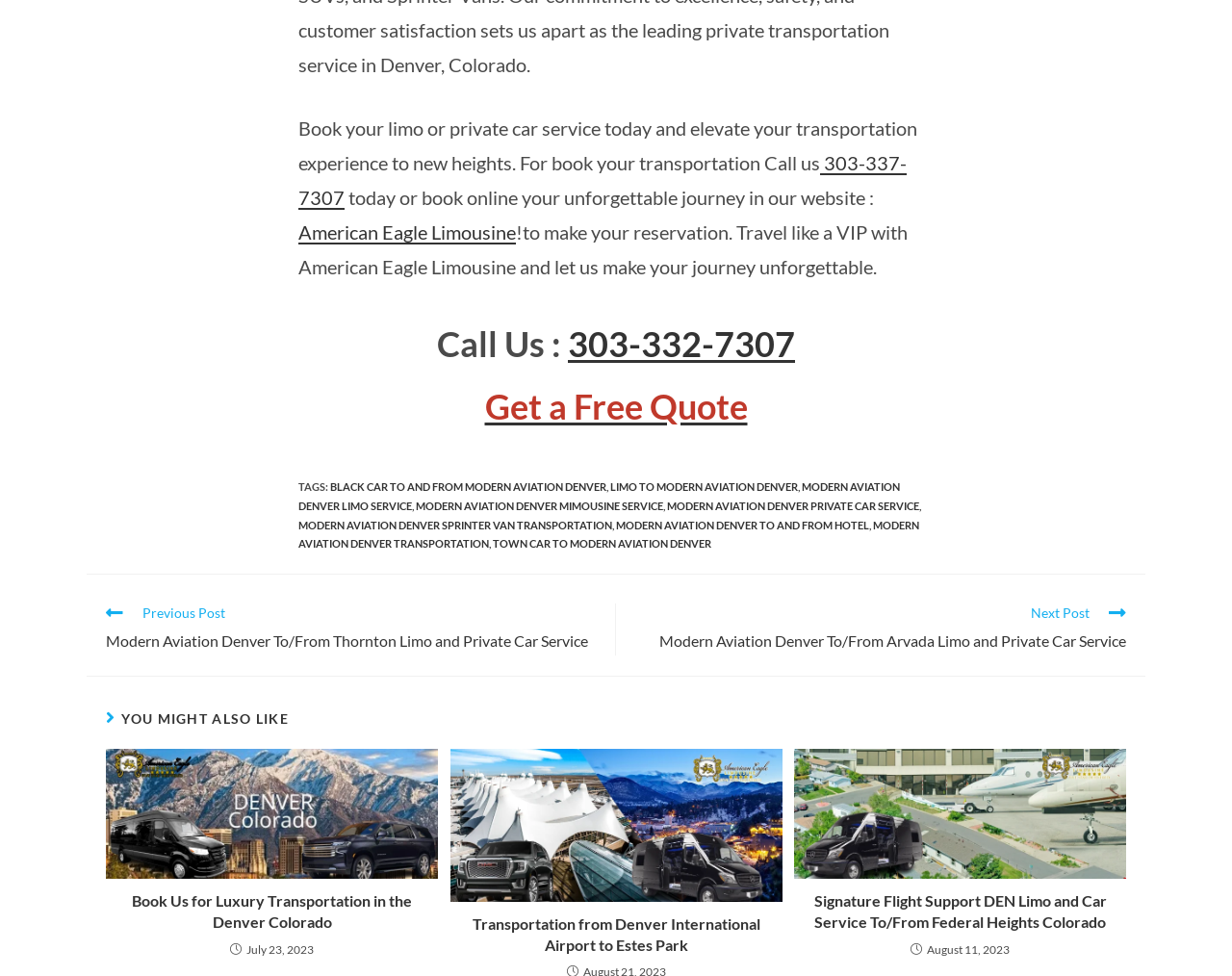What are the tags related to Modern Aviation Denver?
Look at the image and respond to the question as thoroughly as possible.

The tags are listed in the middle section of the webpage, under the 'TAGS:' heading, and they are related to Modern Aviation Denver, which is a location that American Eagle Limousine provides transportation services to and from.